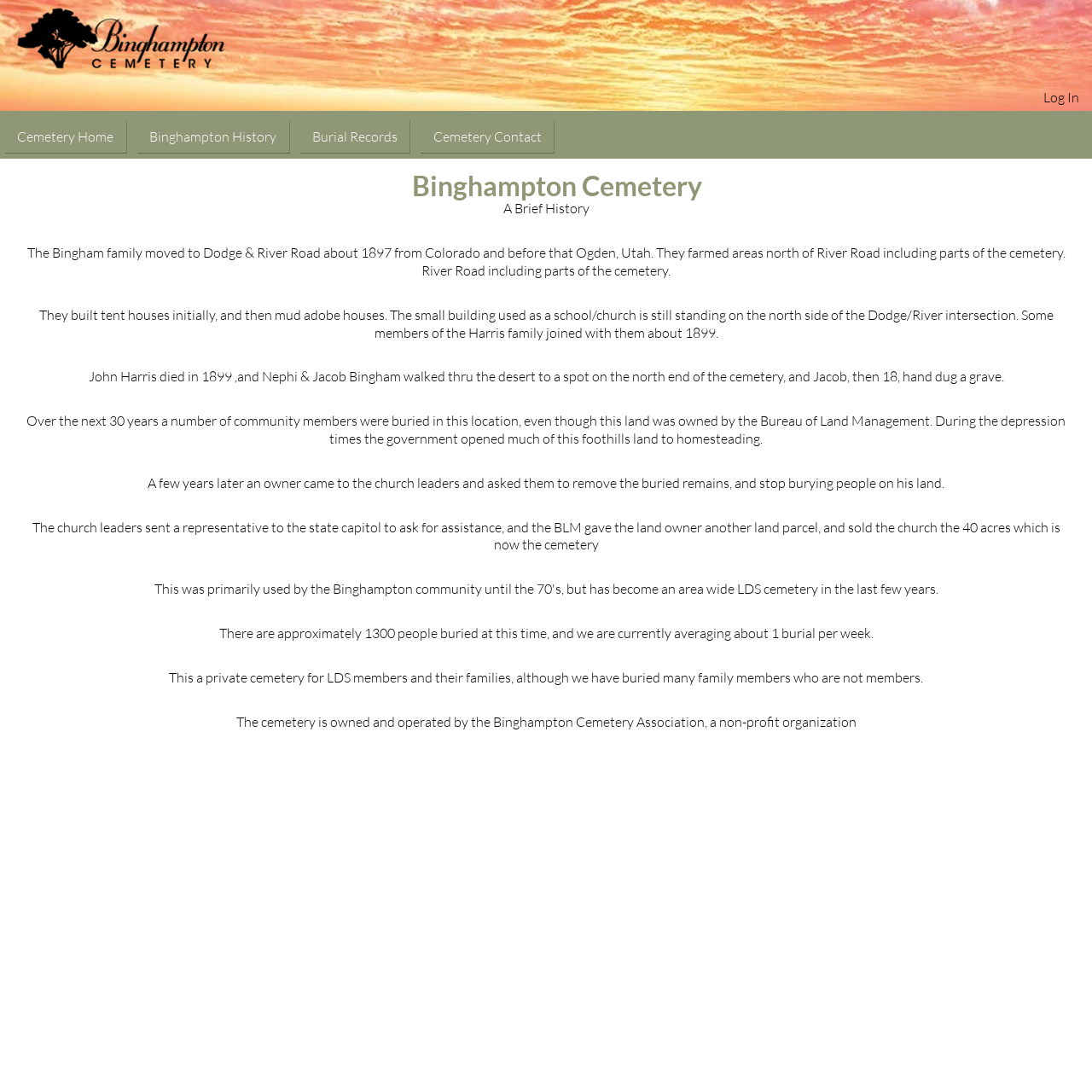Please determine the bounding box of the UI element that matches this description: Cemetery Contact. The coordinates should be given as (top-left x, top-left y, bottom-right x, bottom-right y), with all values between 0 and 1.

[0.385, 0.11, 0.508, 0.14]